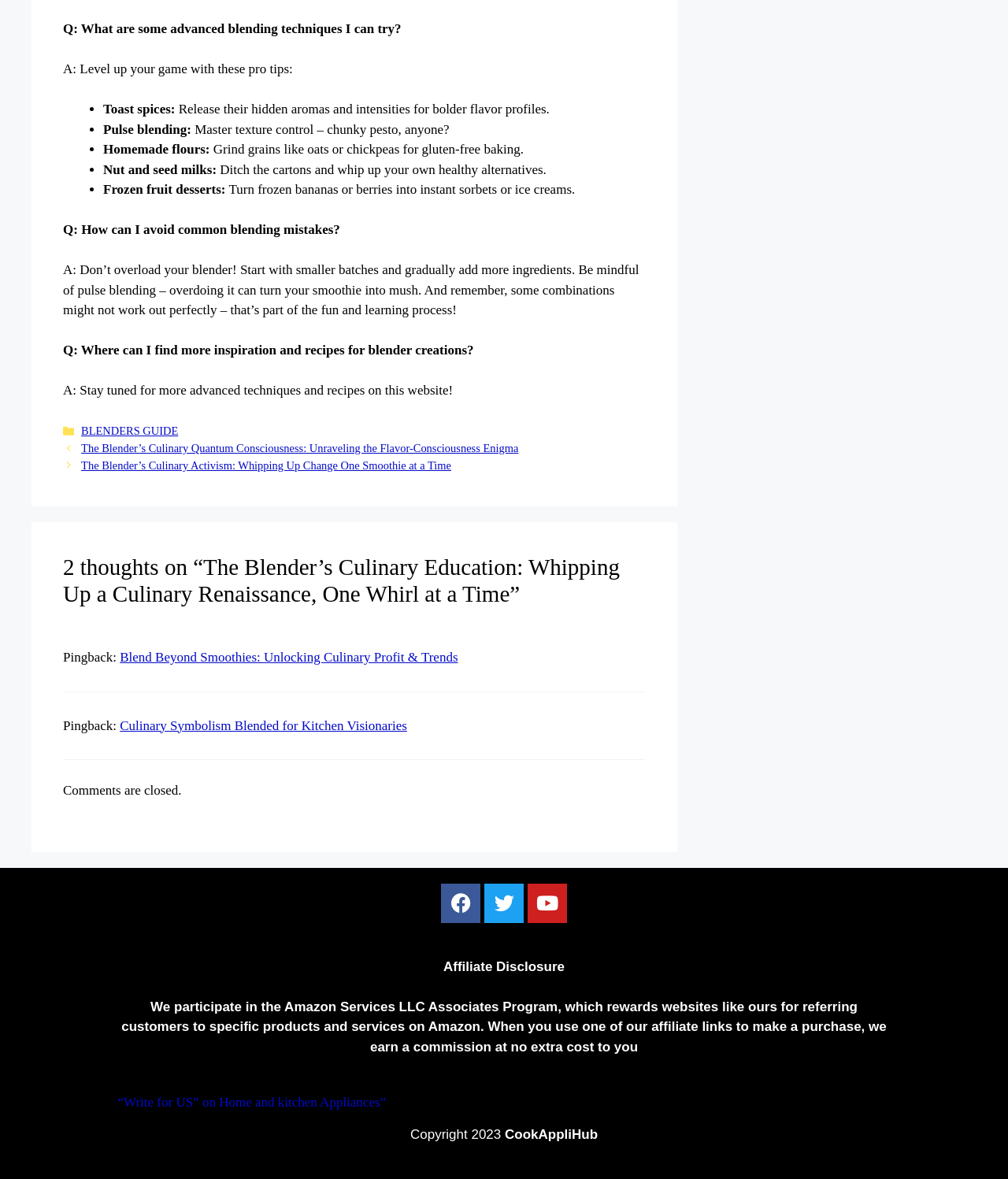What is the copyright year of the website?
Using the visual information, reply with a single word or short phrase.

2023